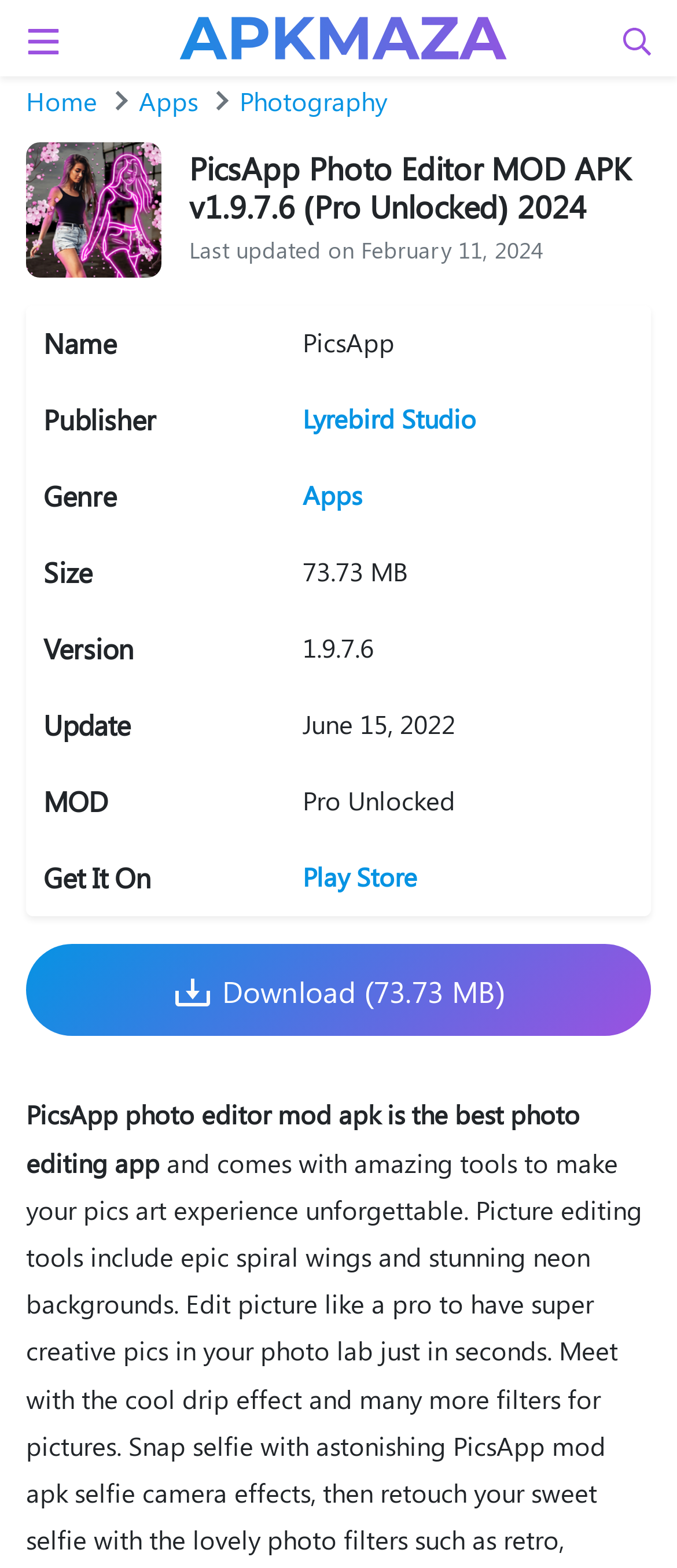Provide a comprehensive description of the webpage.

This webpage is about downloading the PicsApp Photo Editor MOD APK (Pro Unlocked) for Android. At the top, there is a navigation menu button on the left and a search button on the right. Below the navigation menu button, there are links to different sections of the website, including "Home", "Apps", and "Photography". 

On the left side of the page, there is an image of the PicsApp Photo Editor MOD APK, and next to it, there is a heading with the app's name and version. Below the heading, there is a table with information about the app, including its name, publisher, genre, size, version, update date, and MOD features. 

On the right side of the page, there is a download link for the app, which is a large button that takes up most of the width of the page. Above the download link, there is a static text that describes the app as the best photo editing app.